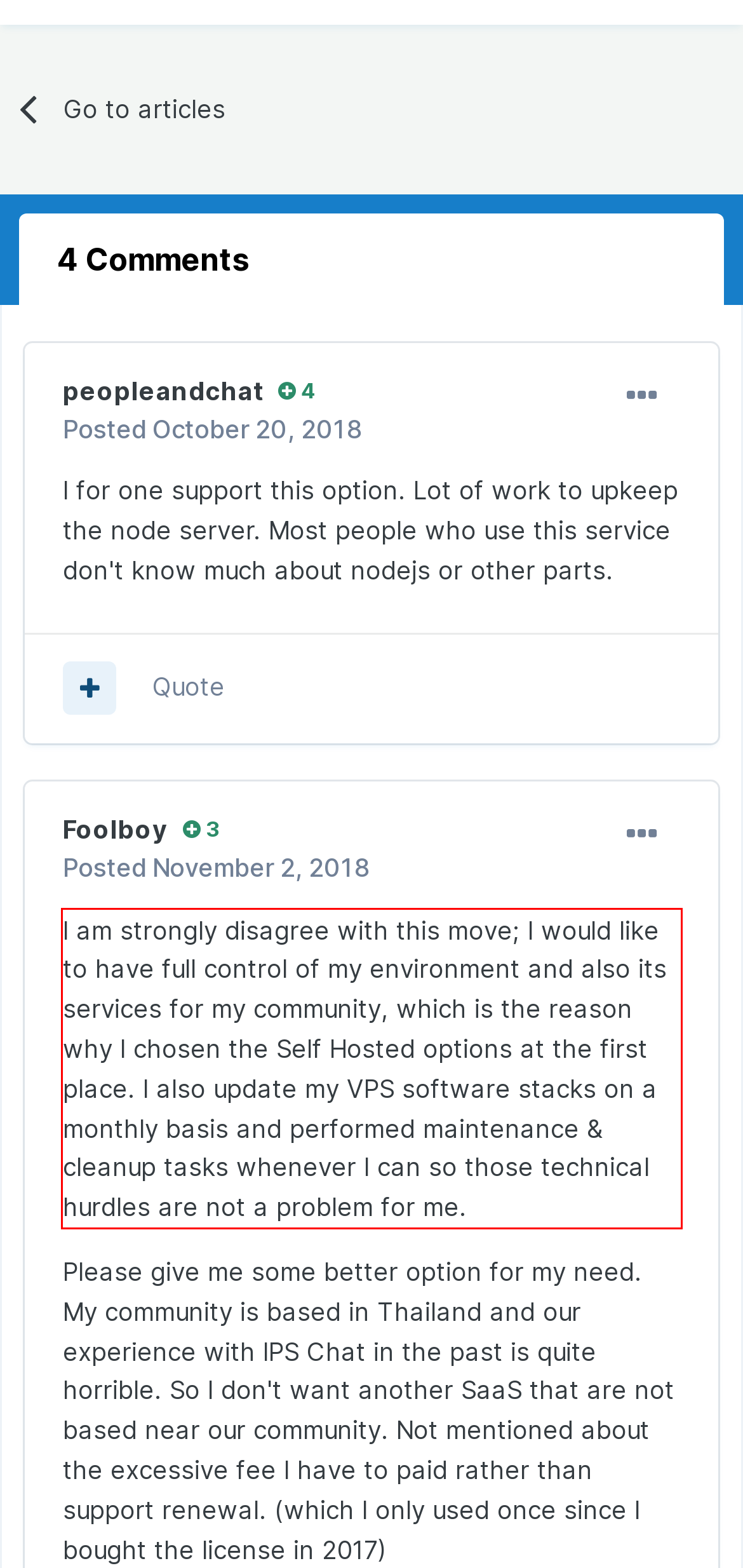Please look at the webpage screenshot and extract the text enclosed by the red bounding box.

I am strongly disagree with this move; I would like to have full control of my environment and also its services for my community, which is the reason why I chosen the Self Hosted options at the first place. I also update my VPS software stacks on a monthly basis and performed maintenance & cleanup tasks whenever I can so those technical hurdles are not a problem for me.